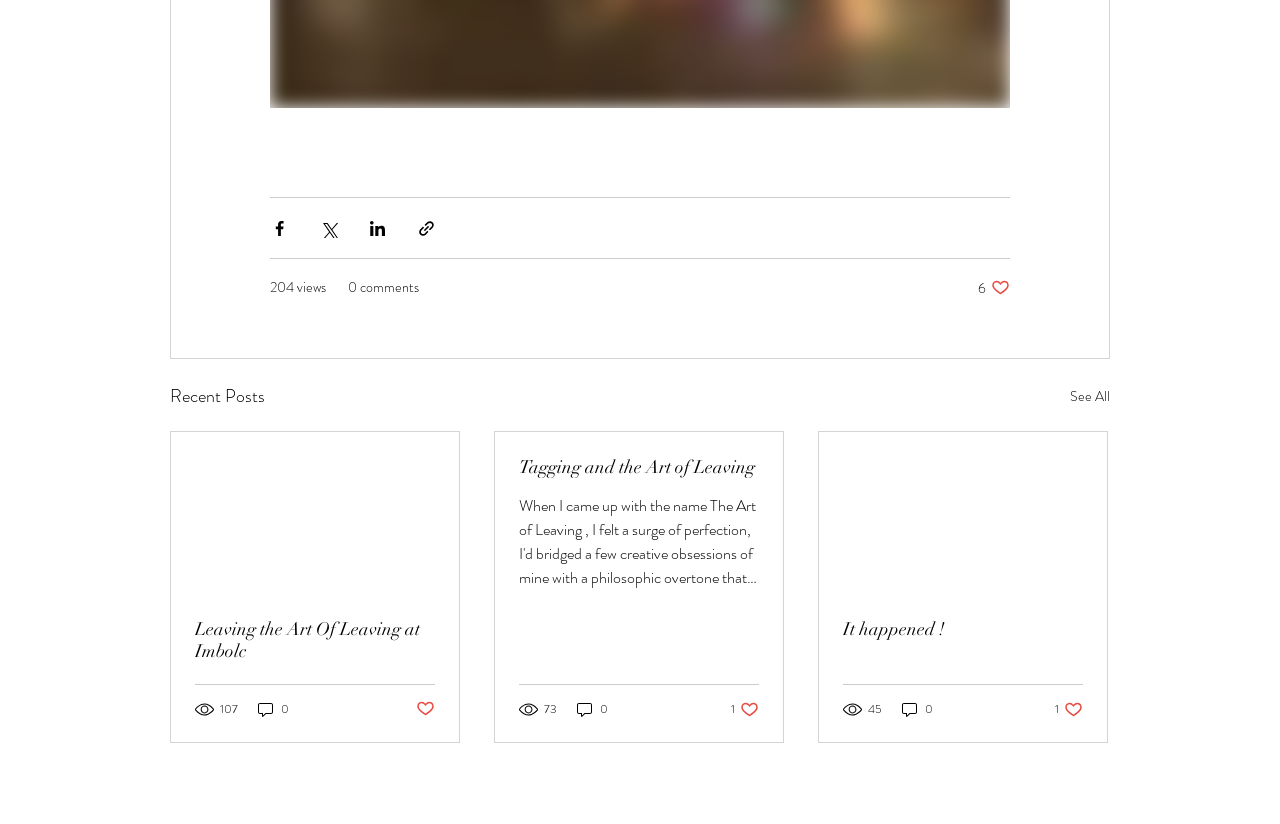What is the title of the third article?
Based on the screenshot, give a detailed explanation to answer the question.

I looked at the third article on the webpage and found the title 'It happened!' above the article content. This is the title of the third article.